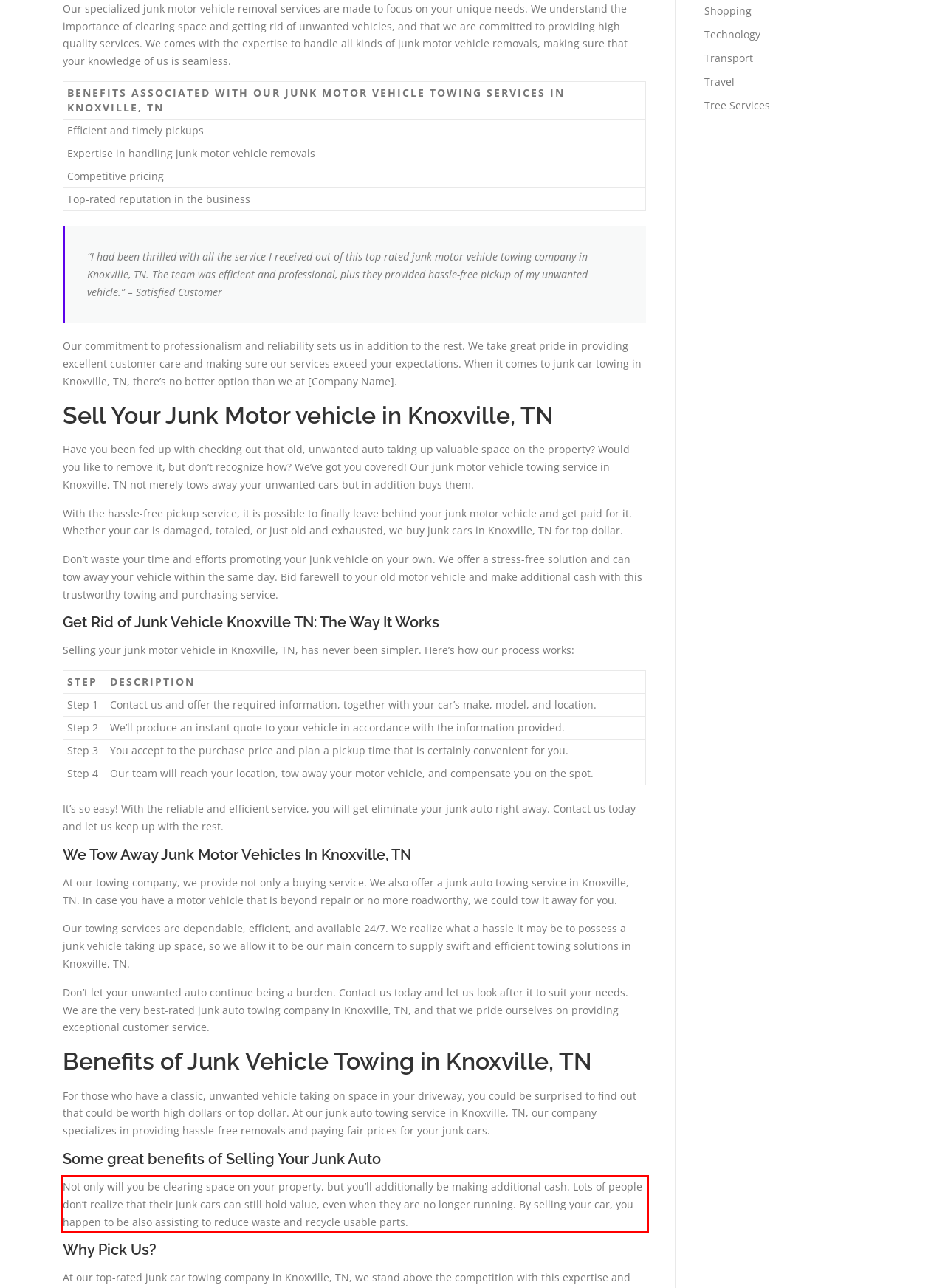Please examine the screenshot of the webpage and read the text present within the red rectangle bounding box.

Not only will you be clearing space on your property, but you’ll additionally be making additional cash. Lots of people don’t realize that their junk cars can still hold value, even when they are no longer running. By selling your car, you happen to be also assisting to reduce waste and recycle usable parts.